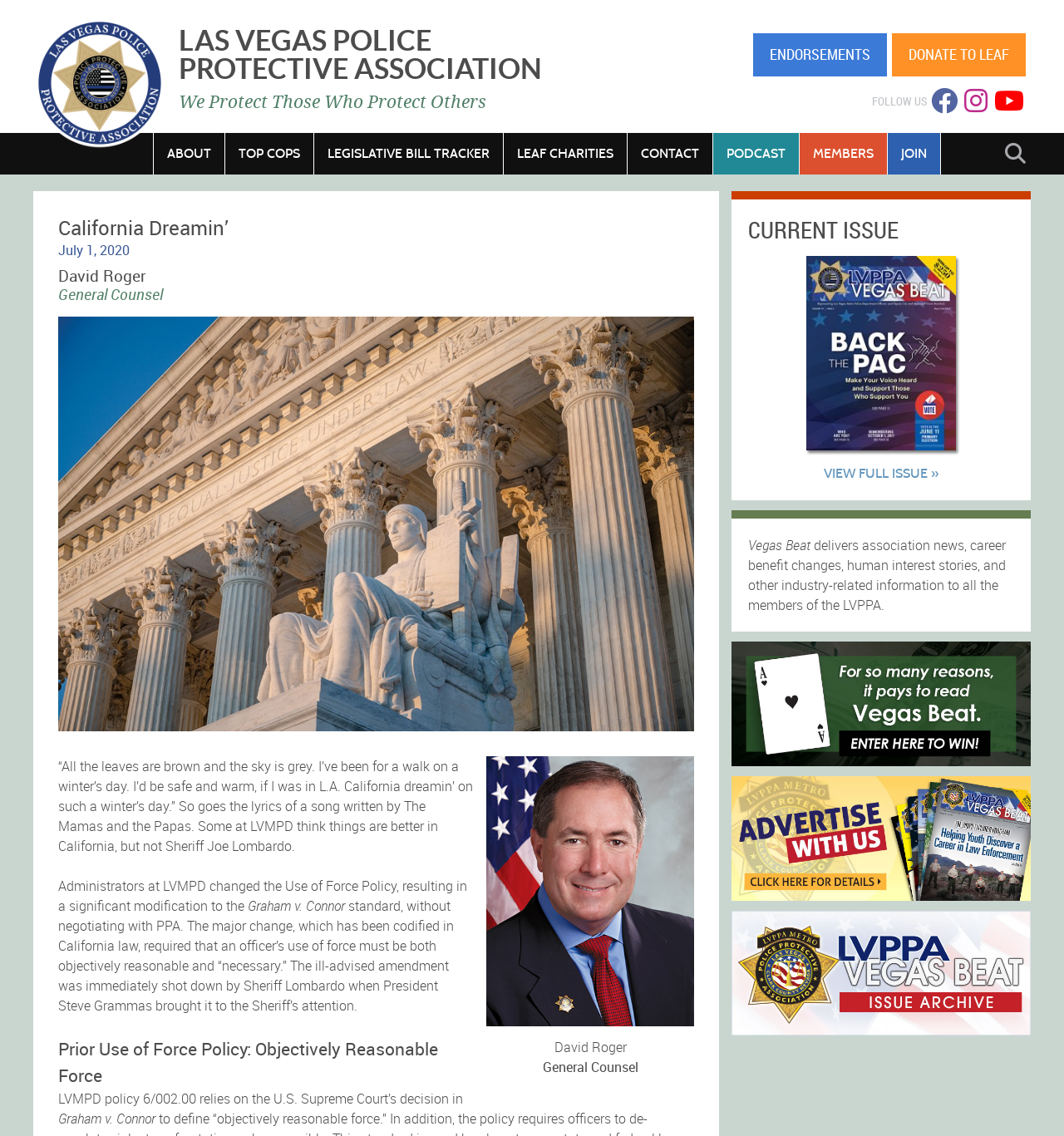Please provide a brief answer to the question using only one word or phrase: 
Who is the General Counsel?

David Roger